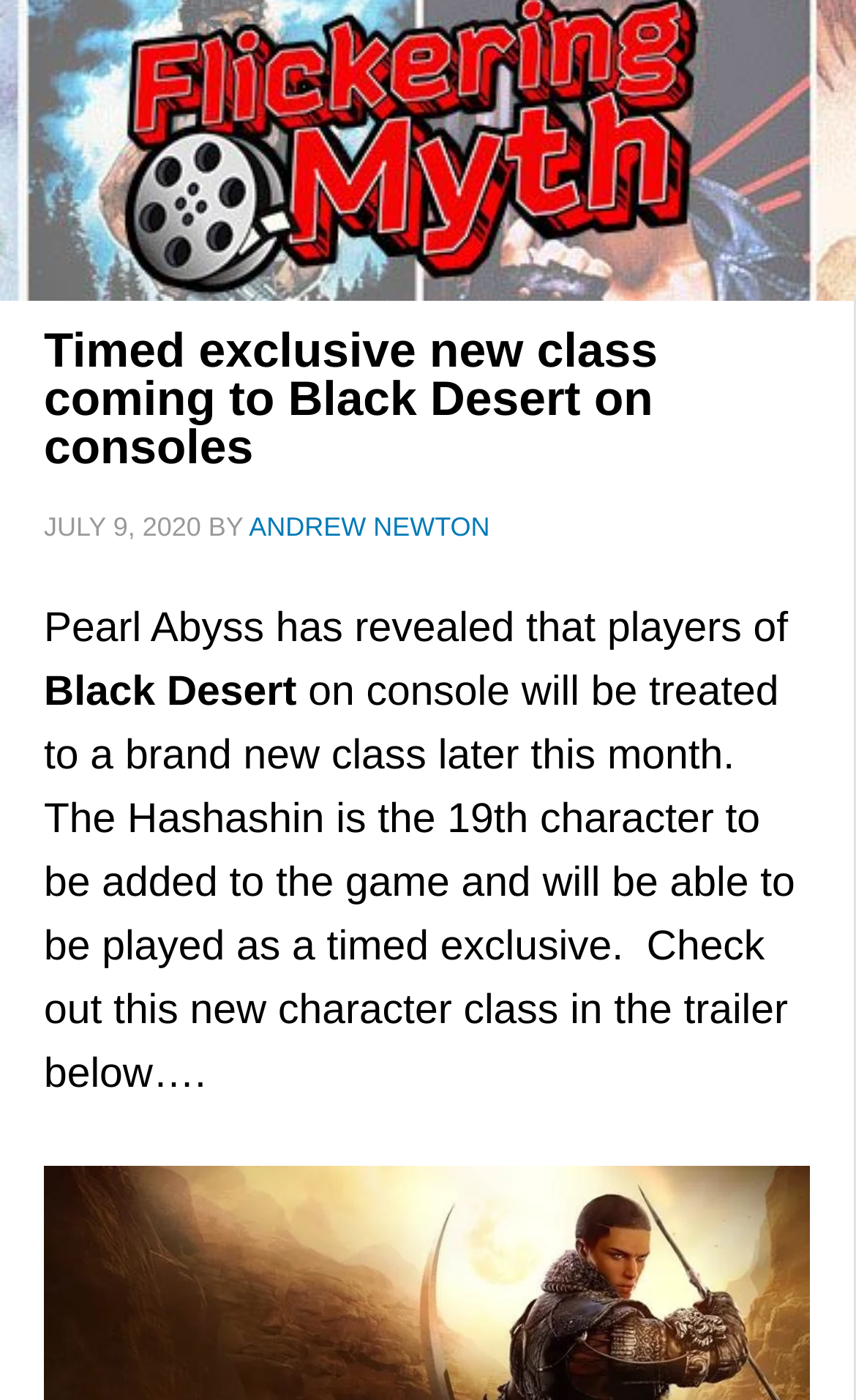Write an exhaustive caption that covers the webpage's main aspects.

The webpage appears to be an article about a new class coming to the game Black Desert on consoles. At the top, there is a header that reads "Timed exclusive new class coming to Black Desert on consoles" with a timestamp "JULY 9, 2020" and the author's name "ANDREW NEWTON" to the right. 

Below the header, there is a paragraph of text that explains the new class, the Hashashin, which is the 19th character to be added to the game and will be available as a timed exclusive. The text also mentions a trailer for the new character class, which is likely located further down the page, although it is not explicitly described in the accessibility tree.